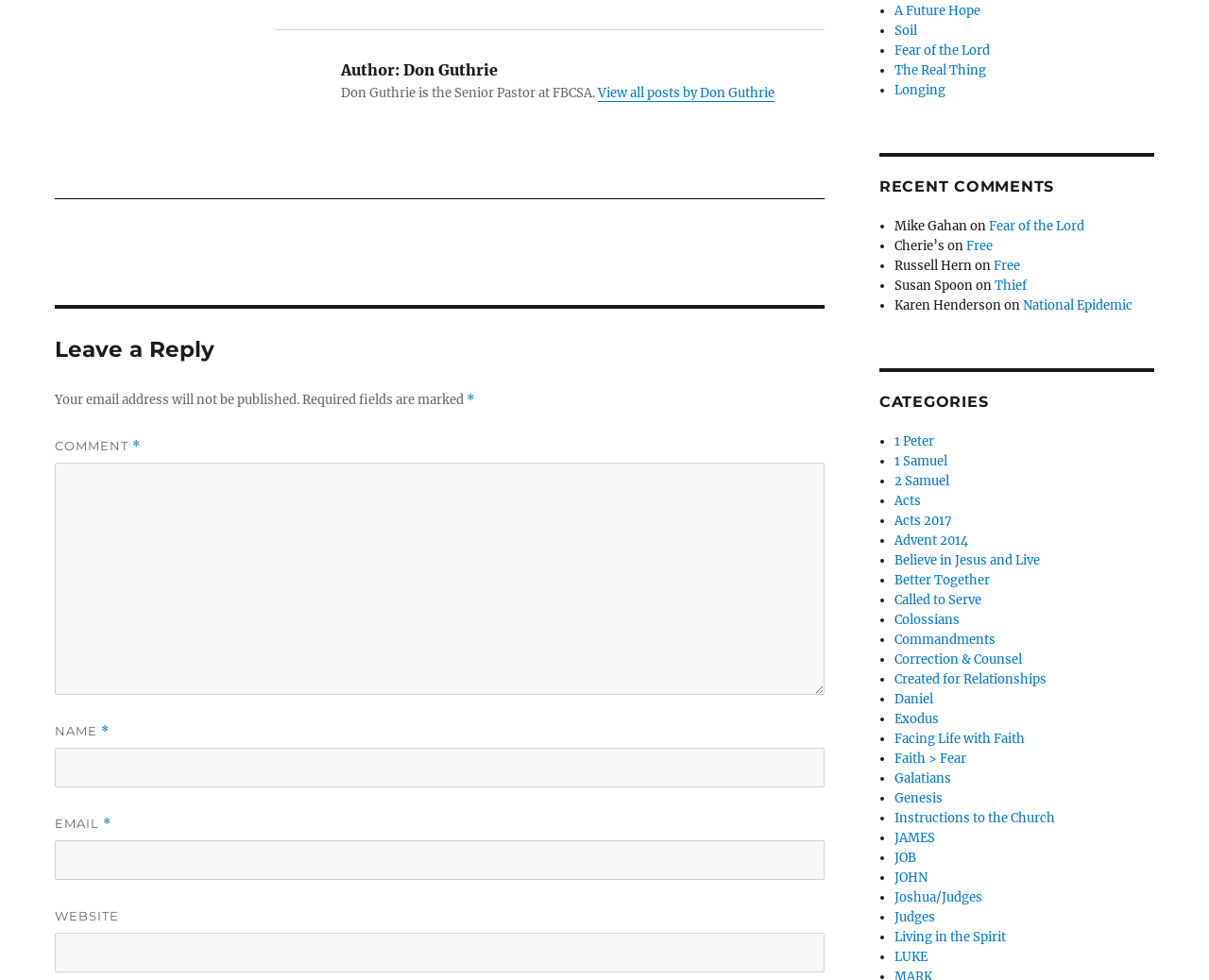Using the provided element description, identify the bounding box coordinates as (top-left x, top-left y, bottom-right x, bottom-right y). Ensure all values are between 0 and 1. Description: 1 Peter

[0.74, 0.442, 0.773, 0.458]